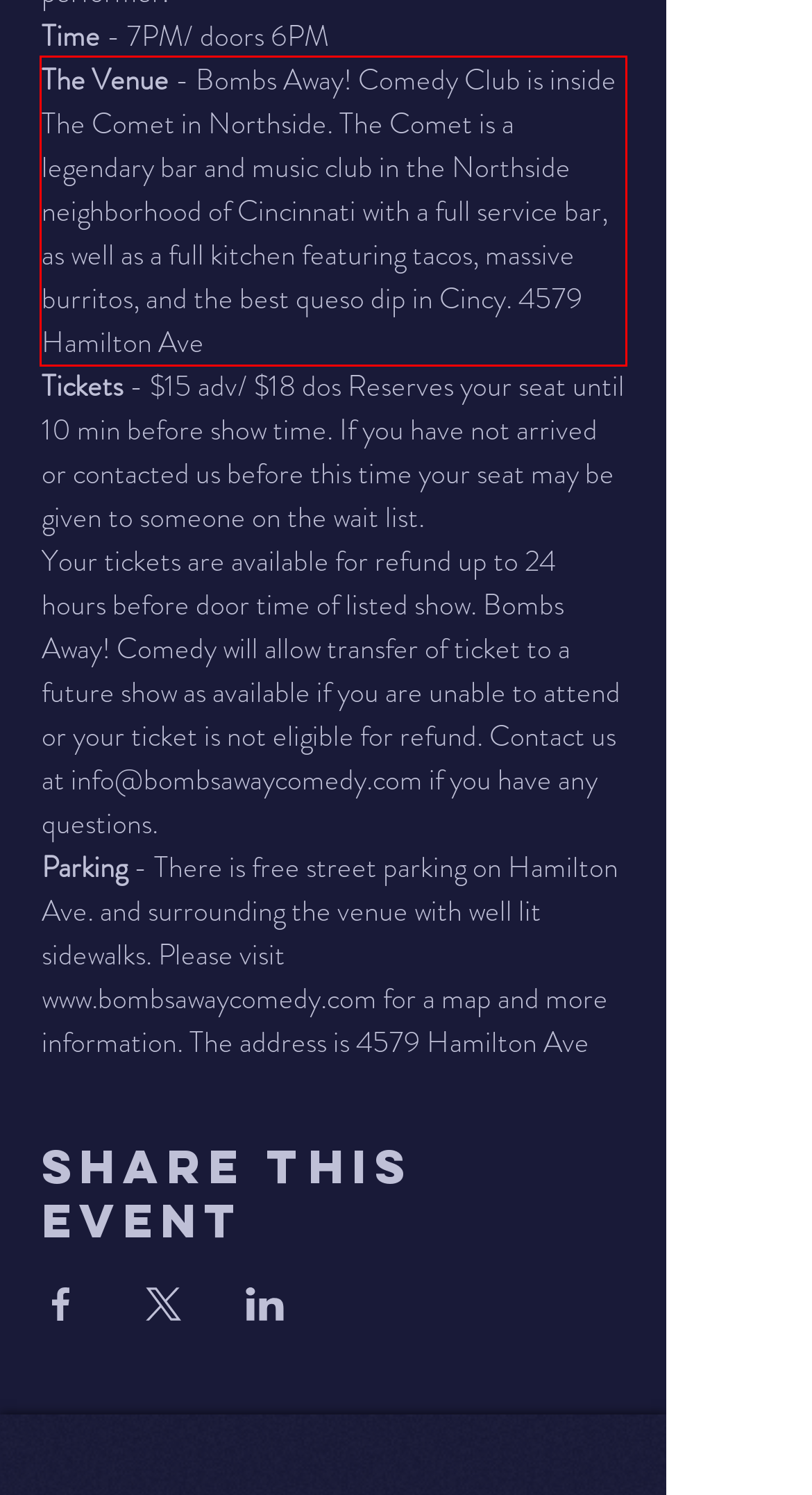Examine the webpage screenshot, find the red bounding box, and extract the text content within this marked area.

The Venue - Bombs Away! Comedy Club is inside The Comet in Northside. The Comet is a legendary bar and music club in the Northside neighborhood of Cincinnati with a full service bar, as well as a full kitchen featuring tacos, massive burritos, and the best queso dip in Cincy. 4579 Hamilton Ave